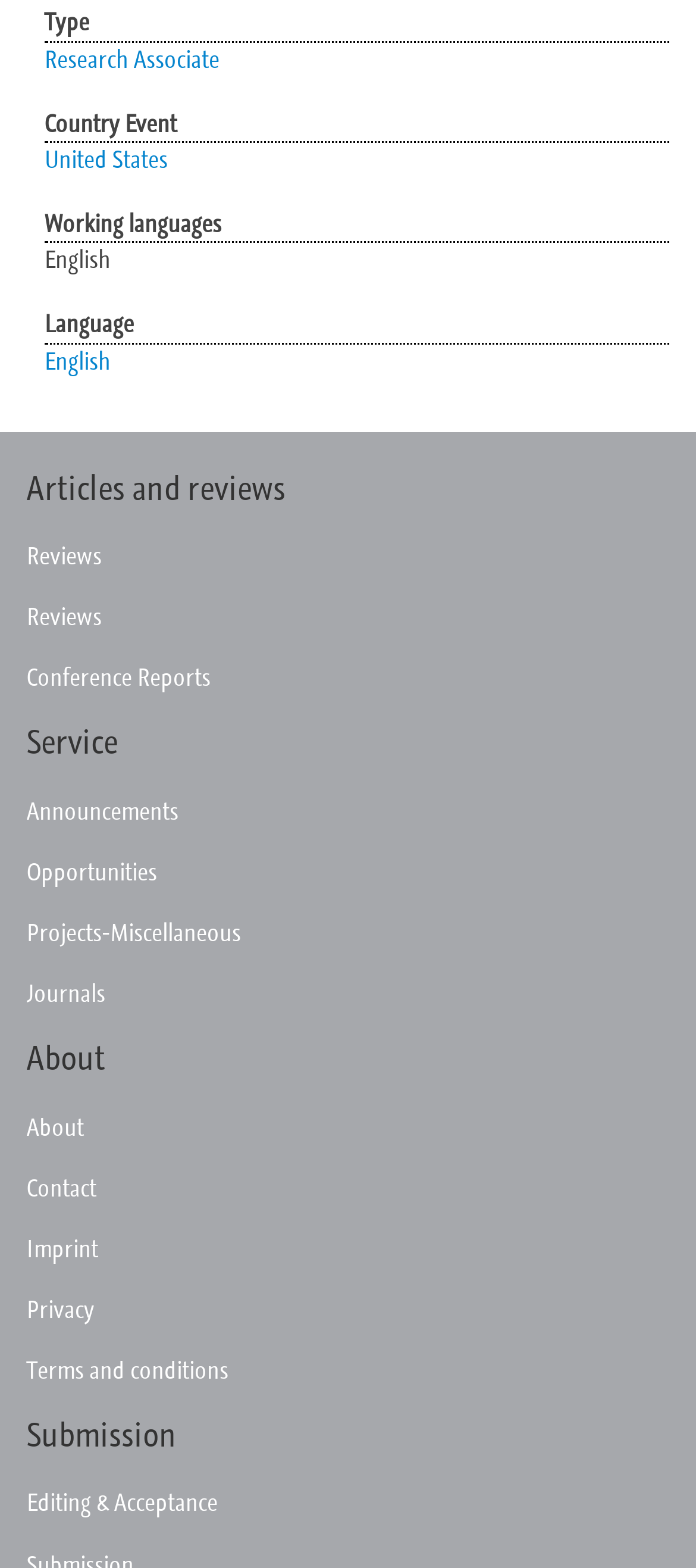Please predict the bounding box coordinates of the element's region where a click is necessary to complete the following instruction: "Click on Research Associate". The coordinates should be represented by four float numbers between 0 and 1, i.e., [left, top, right, bottom].

[0.064, 0.027, 0.315, 0.047]